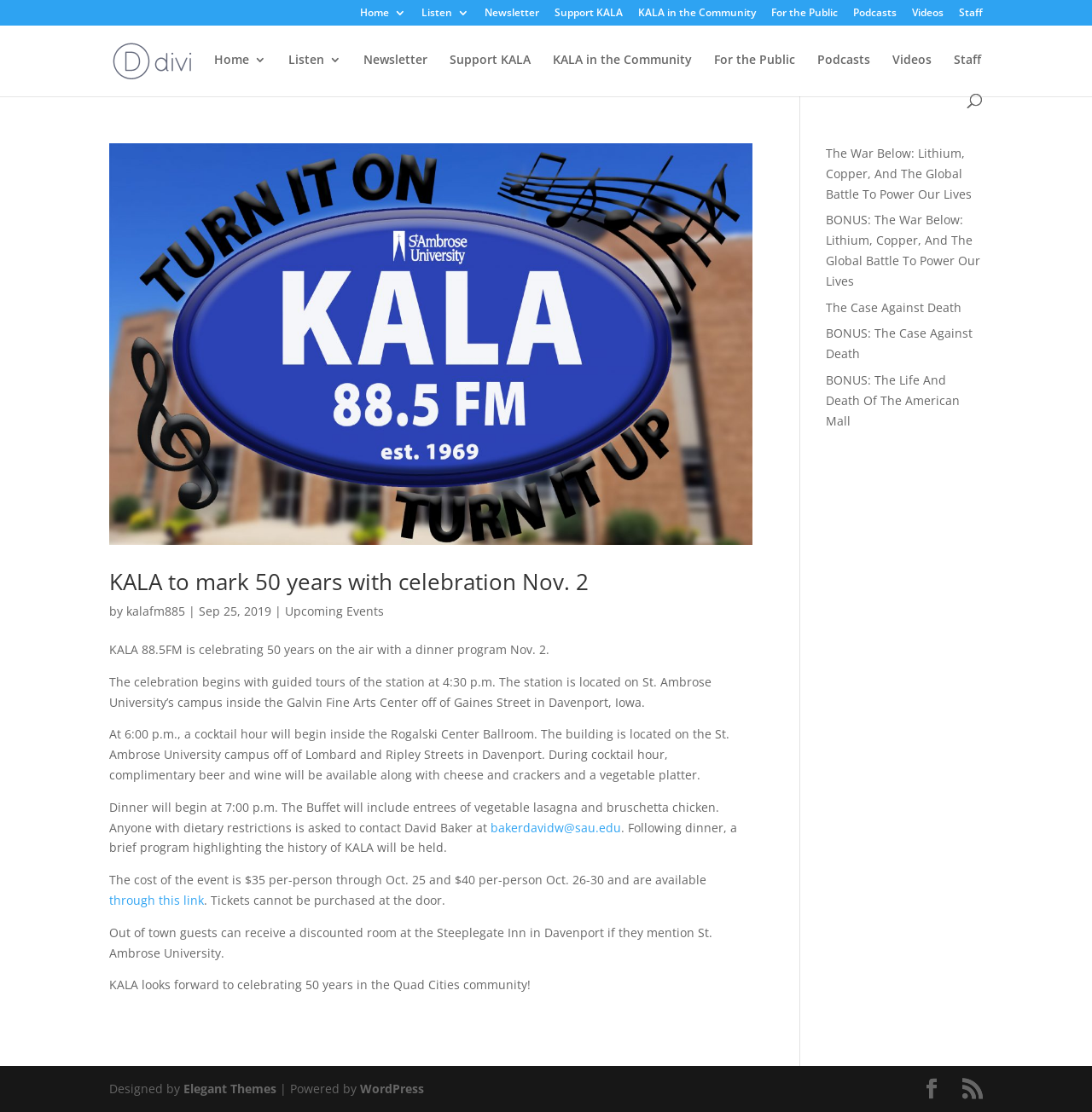Write an extensive caption that covers every aspect of the webpage.

The webpage is about Upcoming Events on KALA 88.5, a radio station. At the top, there are multiple links to different sections of the website, including Home, Listen, Newsletter, Support KALA, and more. Below these links, there is a search bar that allows users to search for specific content.

The main content of the page is an article about KALA 88.5 celebrating its 50th anniversary with a dinner program on November 2. The article includes details about the event, such as the location, time, and cost. There is also an image associated with the article.

To the right of the article, there are multiple links to other events or podcasts, including "The War Below: Lithium, Copper, And The Global Battle To Power Our Lives" and "The Case Against Death".

At the bottom of the page, there is a footer section that includes links to social media, a copyright notice, and a mention of the website being designed by Elegant Themes and powered by WordPress.